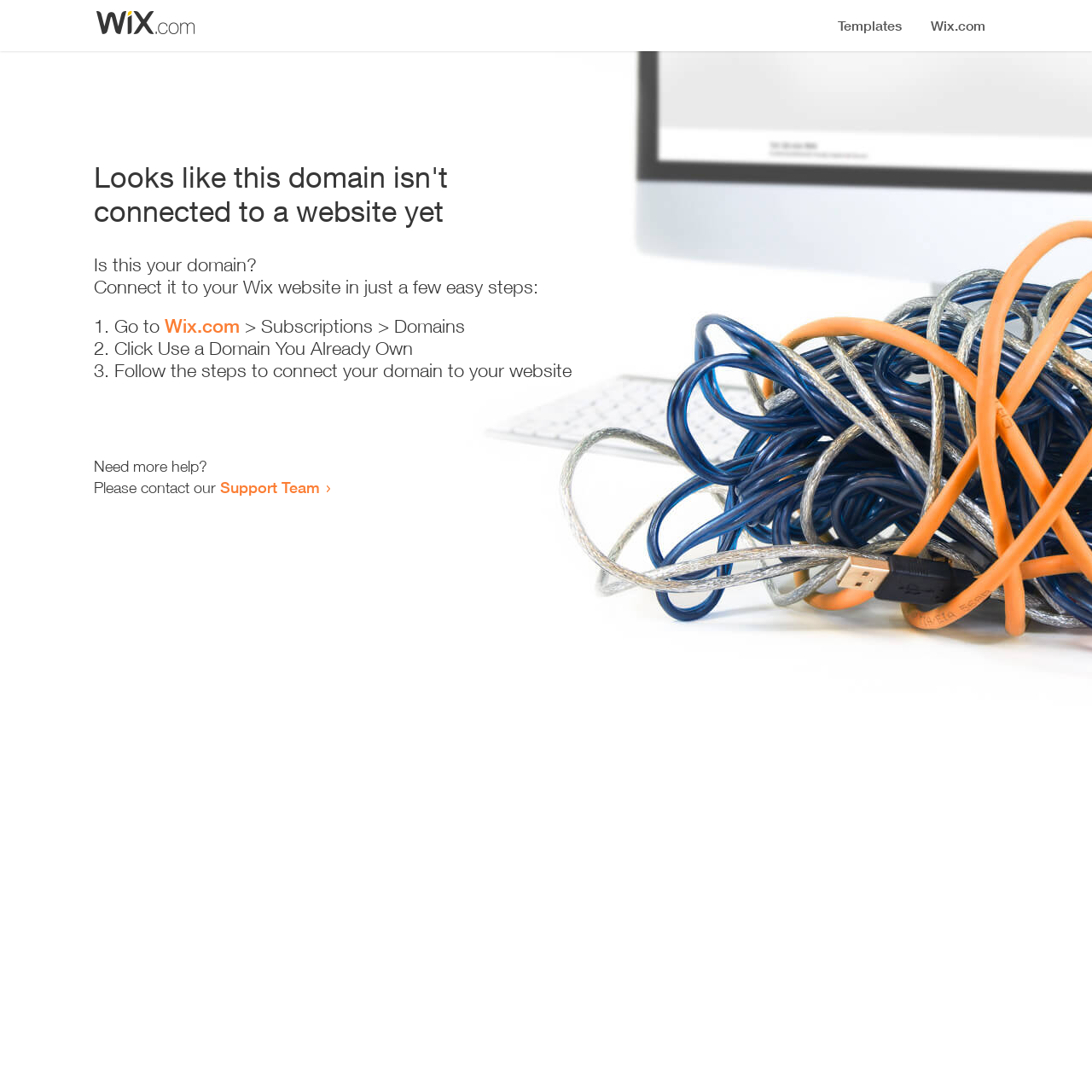Locate the headline of the webpage and generate its content.

Looks like this domain isn't
connected to a website yet